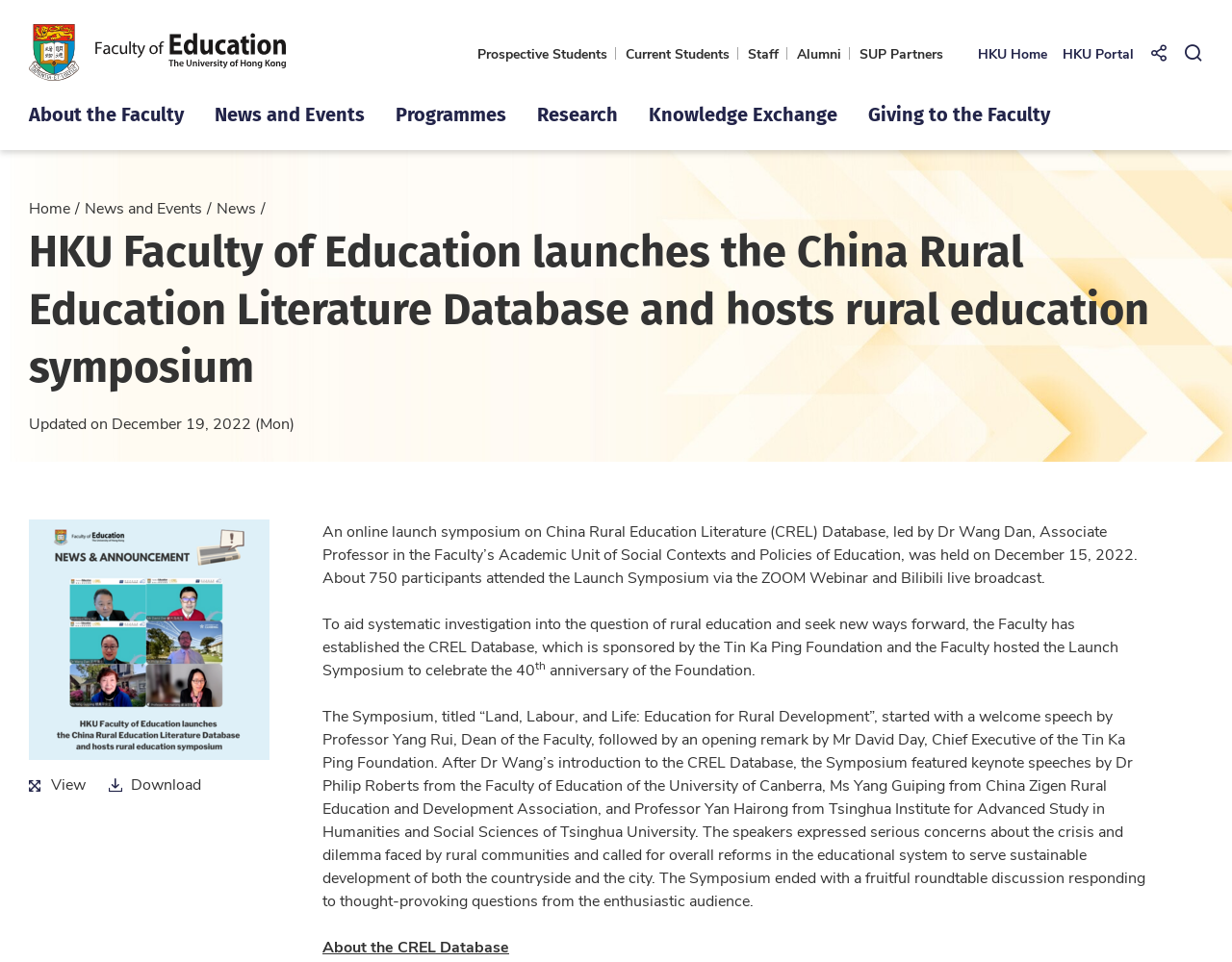Extract the bounding box coordinates of the UI element described by: "Follow on Following on". The coordinates should include four float numbers ranging from 0 to 1, e.g., [left, top, right, bottom].

None